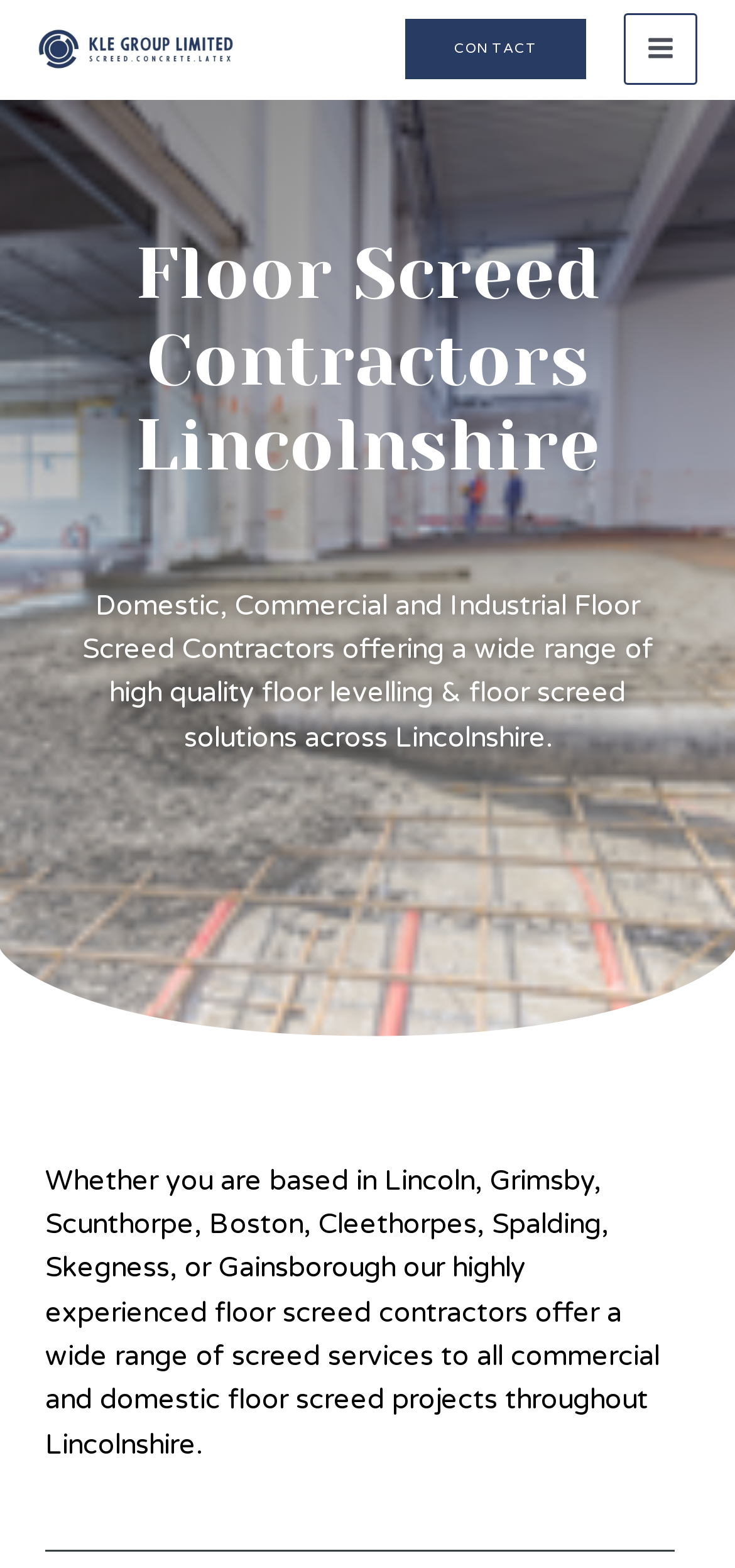How many locations are mentioned on the webpage?
Refer to the image and provide a detailed answer to the question.

The webpage mentions 8 specific locations: Lincoln, Grimsby, Scunthorpe, Boston, Cleethorpes, Spalding, Skegness, and Gainsborough, as listed in the static text 'Whether you are based in Lincoln, Grimsby, Scunthorpe, Boston, Cleethorpes, Spalding, Skegness, or Gainsborough our highly experienced floor screed contractors offer a wide range of screed services to all commercial and domestic floor screed projects throughout Lincolnshire.'